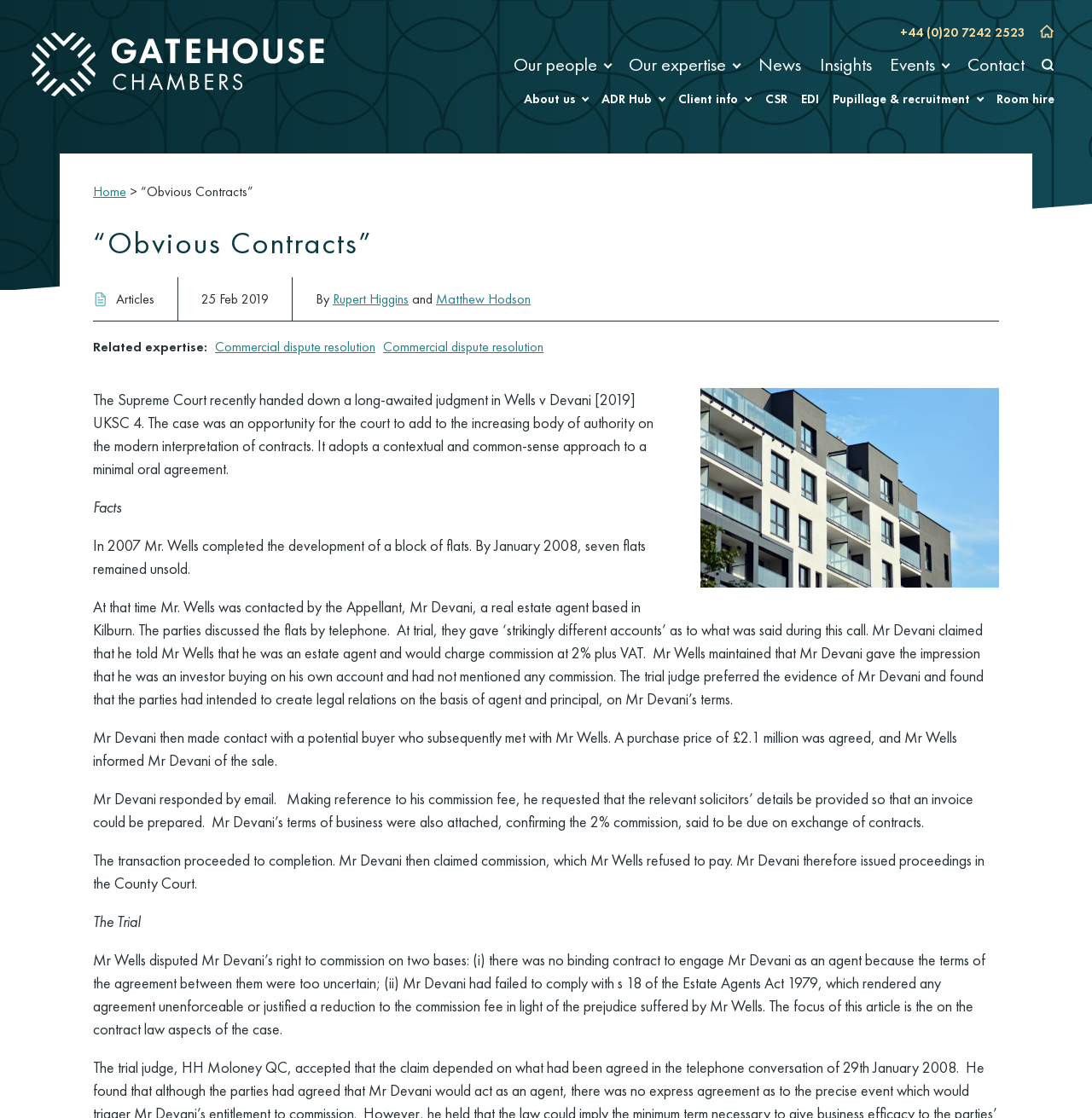For the following element description, predict the bounding box coordinates in the format (top-left x, top-left y, bottom-right x, bottom-right y). All values should be floating point numbers between 0 and 1. Description: Client info

[0.615, 0.074, 0.694, 0.102]